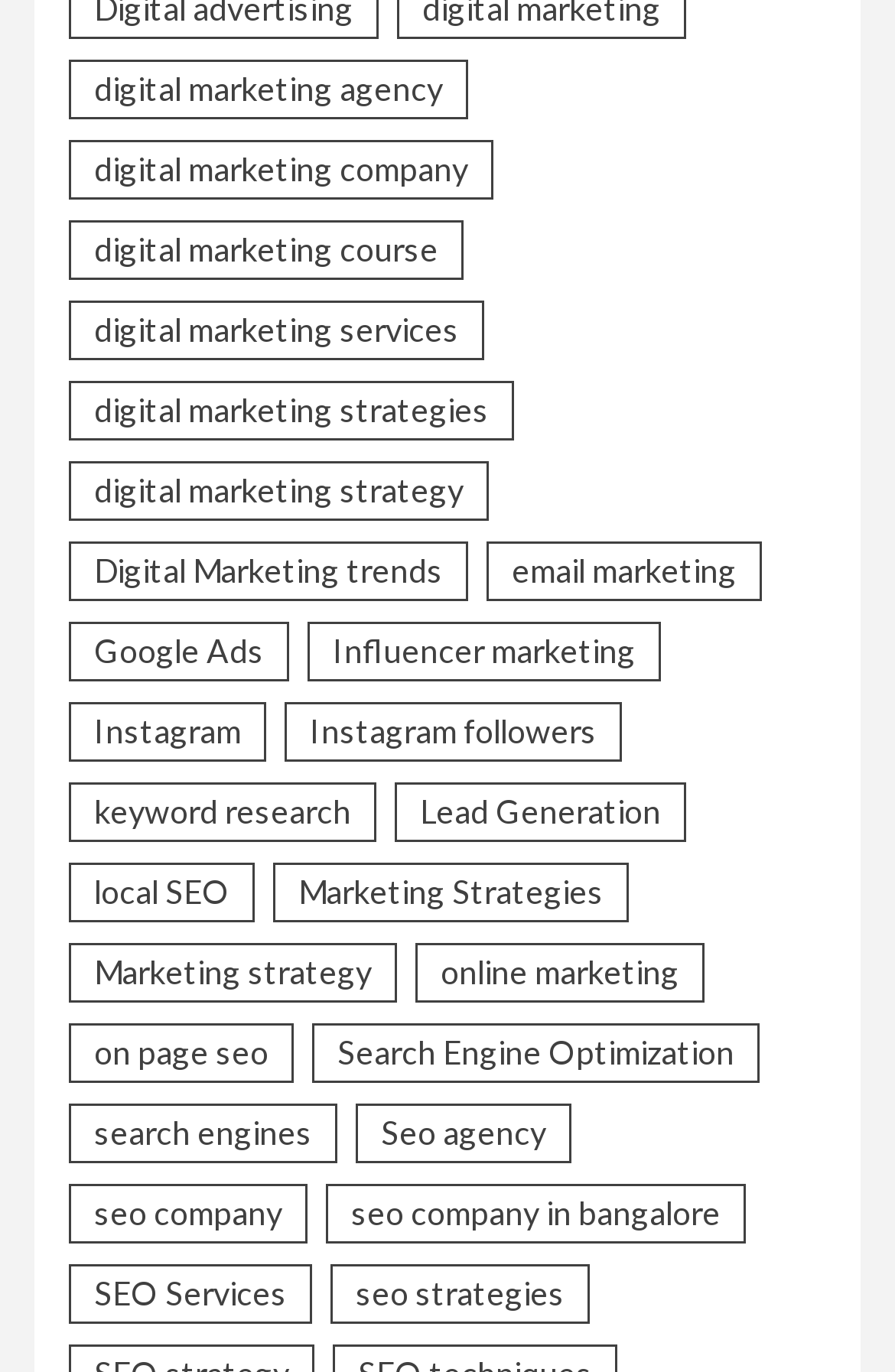Please identify the bounding box coordinates of the clickable area that will allow you to execute the instruction: "Browse online marketing".

[0.464, 0.688, 0.787, 0.731]